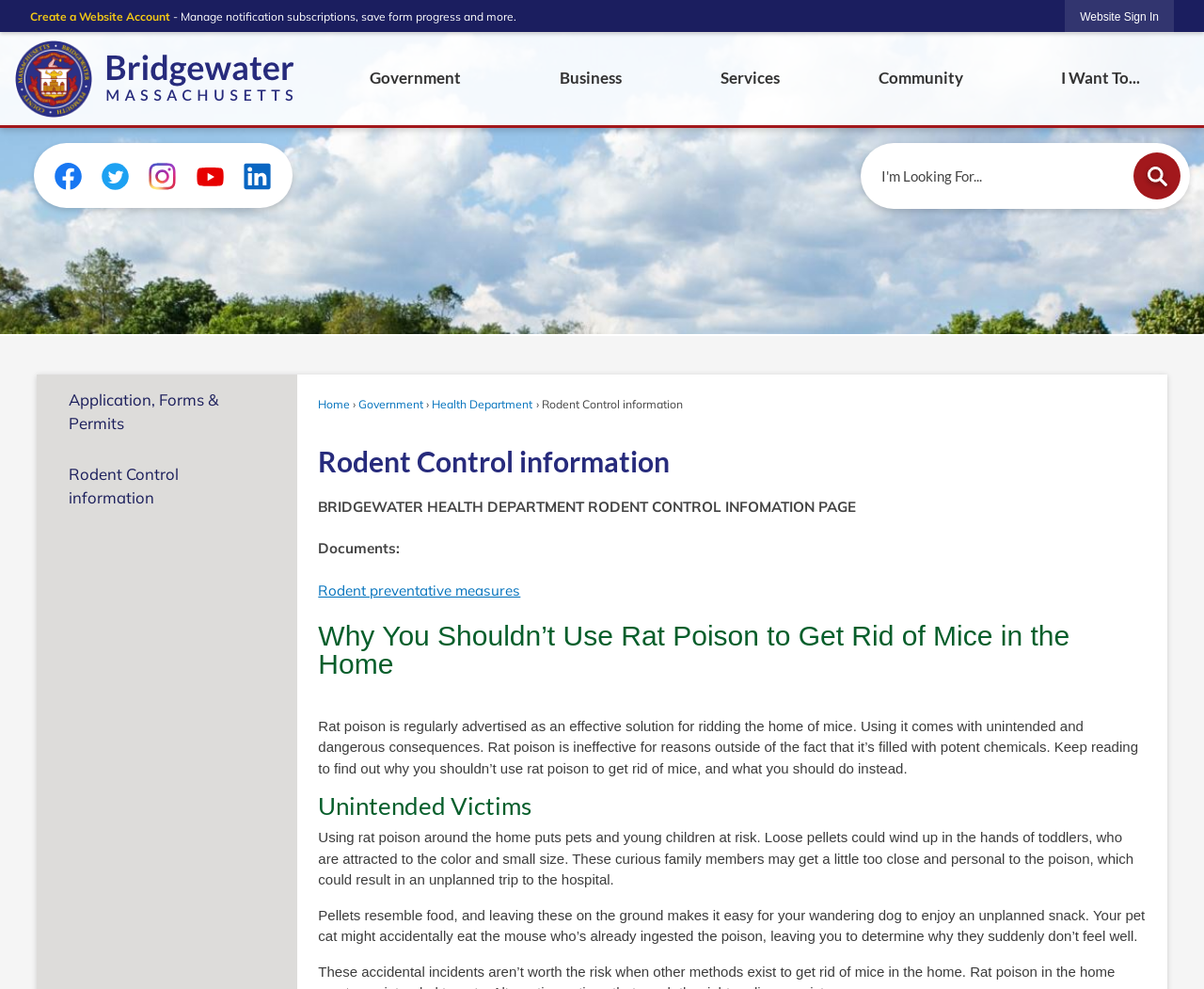Show the bounding box coordinates of the region that should be clicked to follow the instruction: "Sign in to the website."

[0.885, 0.0, 0.975, 0.033]